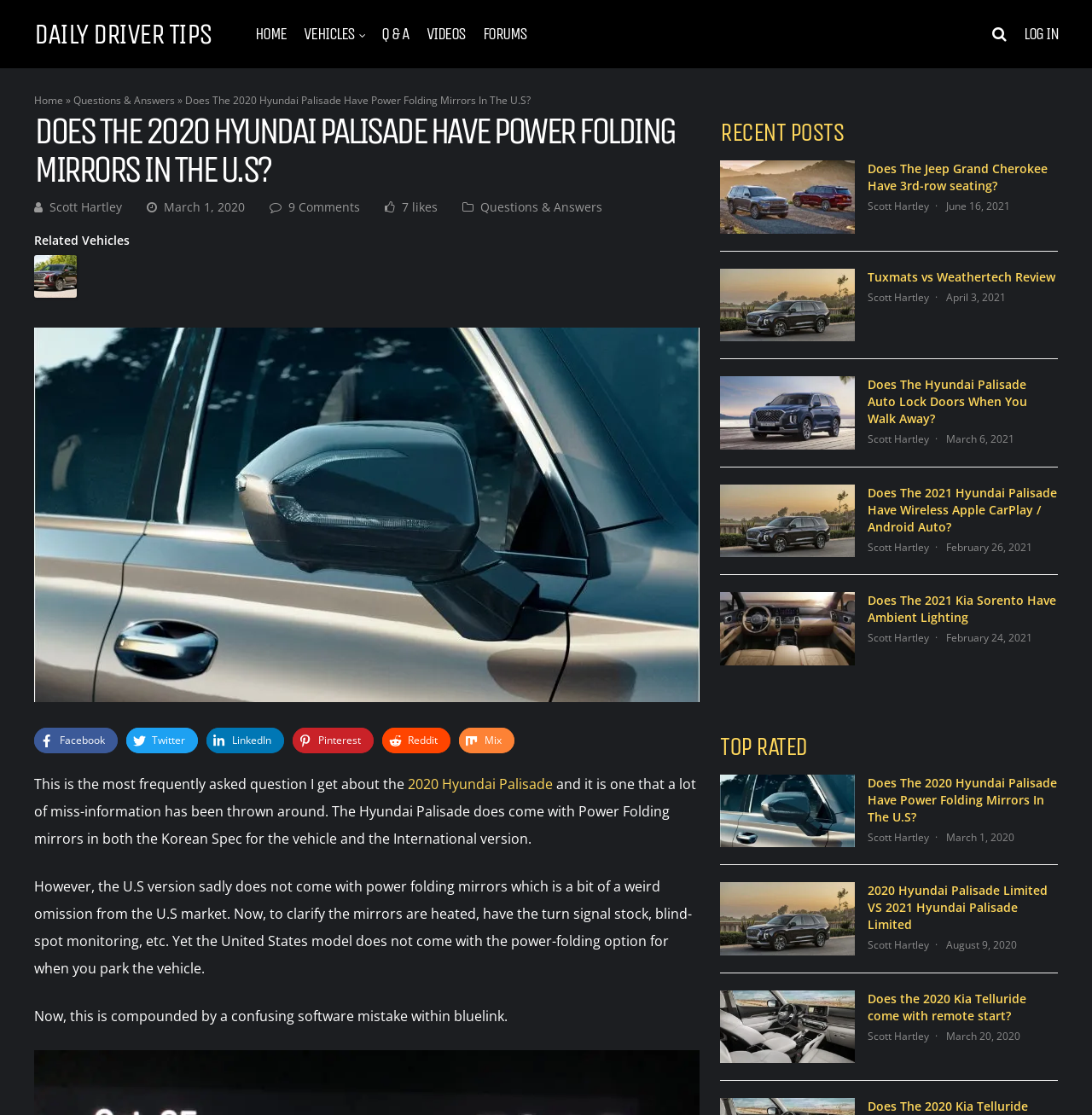Show the bounding box coordinates for the element that needs to be clicked to execute the following instruction: "Click on the 'LOG IN' button". Provide the coordinates in the form of four float numbers between 0 and 1, i.e., [left, top, right, bottom].

[0.938, 0.023, 0.969, 0.038]